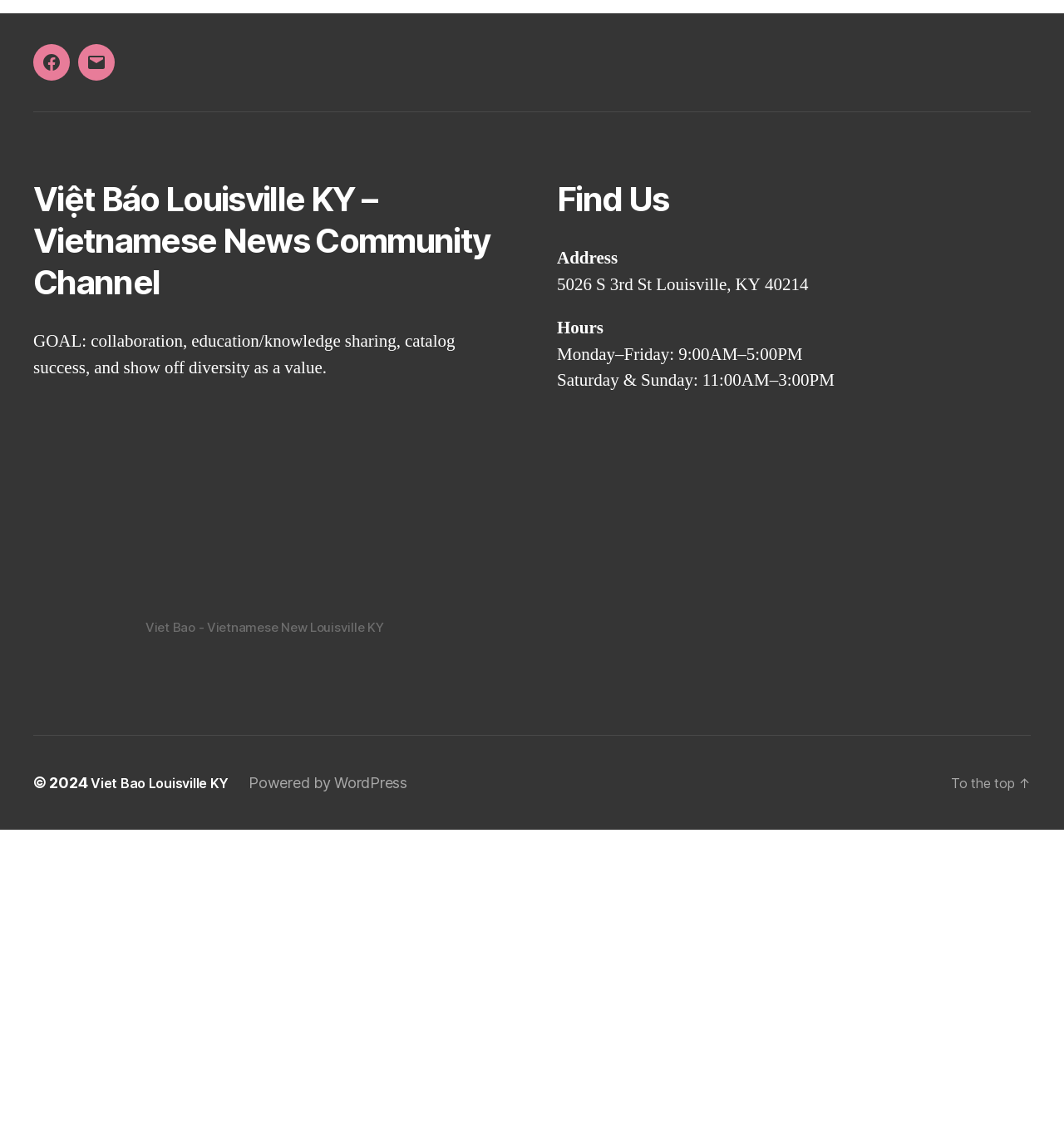What is the name of the Vietnamese news community channel?
Using the image as a reference, give an elaborate response to the question.

The answer can be found in the heading element with the text 'Việt Báo Louisville KY – Vietnamese News Community Channel'.